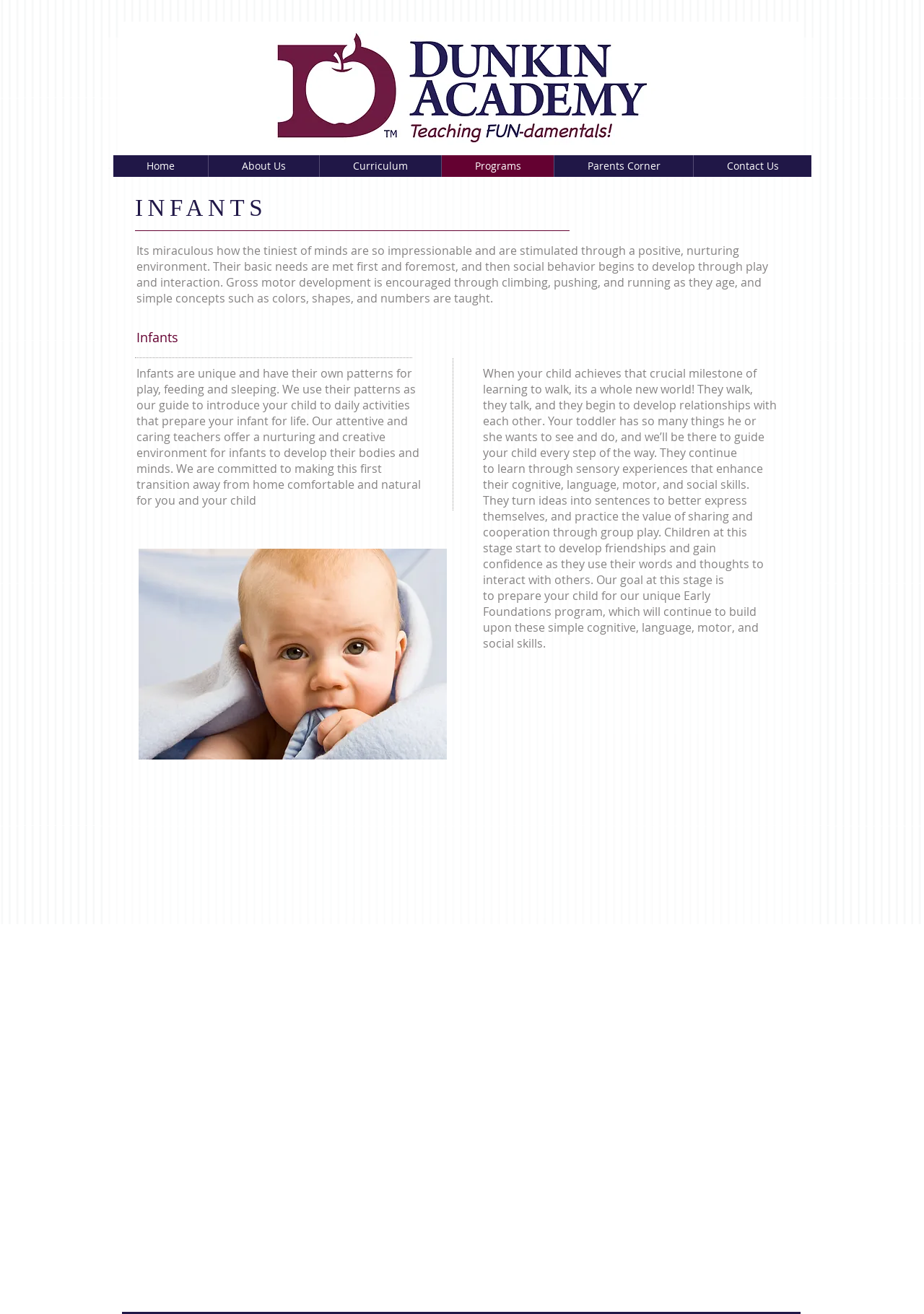What is the milestone mentioned in the webpage that infants achieve?
Can you offer a detailed and complete answer to this question?

The webpage mentions that when an infant achieves the crucial milestone of learning to walk, it opens up a whole new world for them, and they begin to develop relationships with each other.